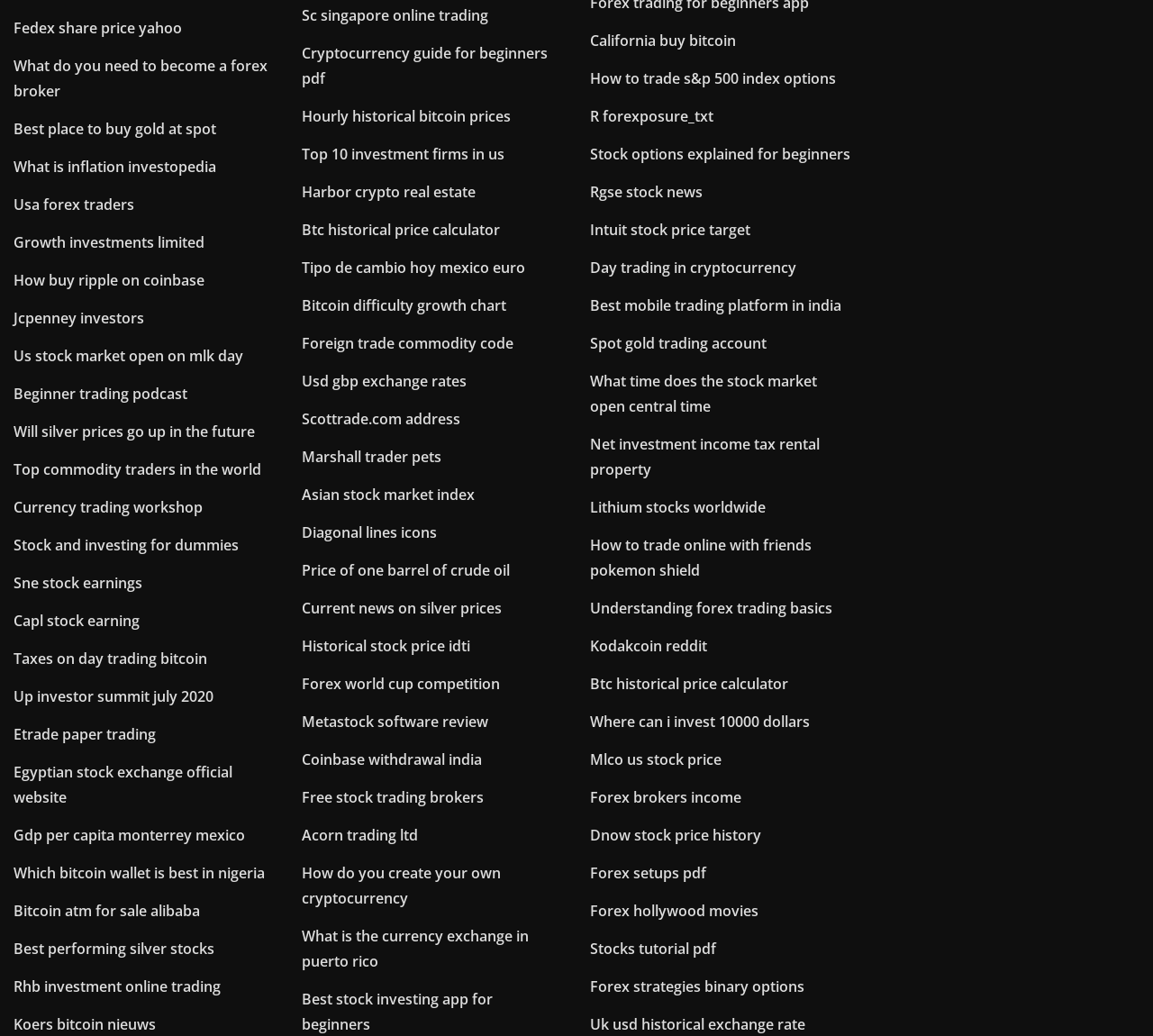Please provide the bounding box coordinates for the UI element as described: "aria-label="Hydrocen" title="Hydrocen"". The coordinates must be four floats between 0 and 1, represented as [left, top, right, bottom].

None